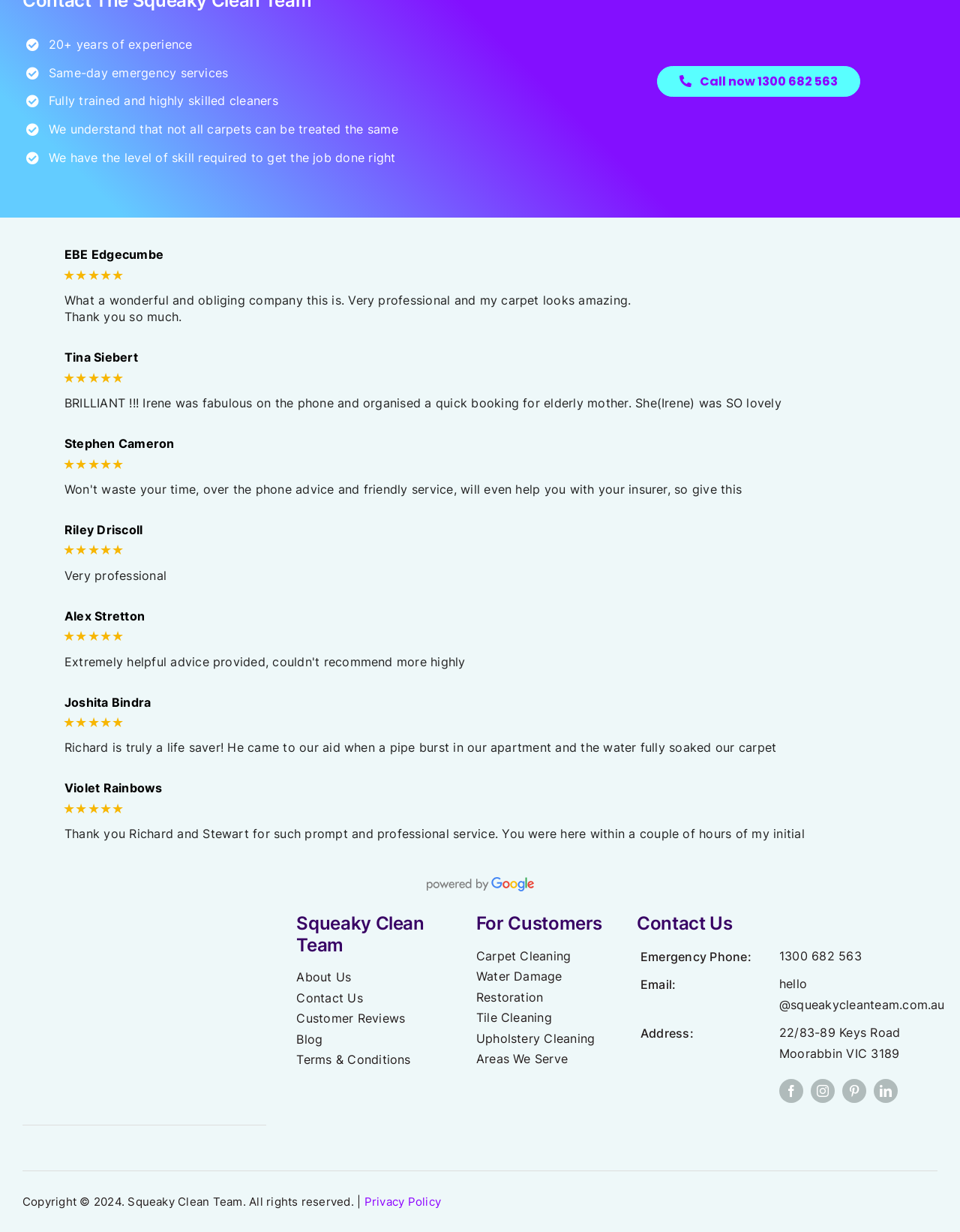Look at the image and give a detailed response to the following question: What is the company's address?

The company's address can be found in the 'Contact Us' section at the bottom of the page, which is 22/83-89 Keys Road Moorabbin VIC 3189.